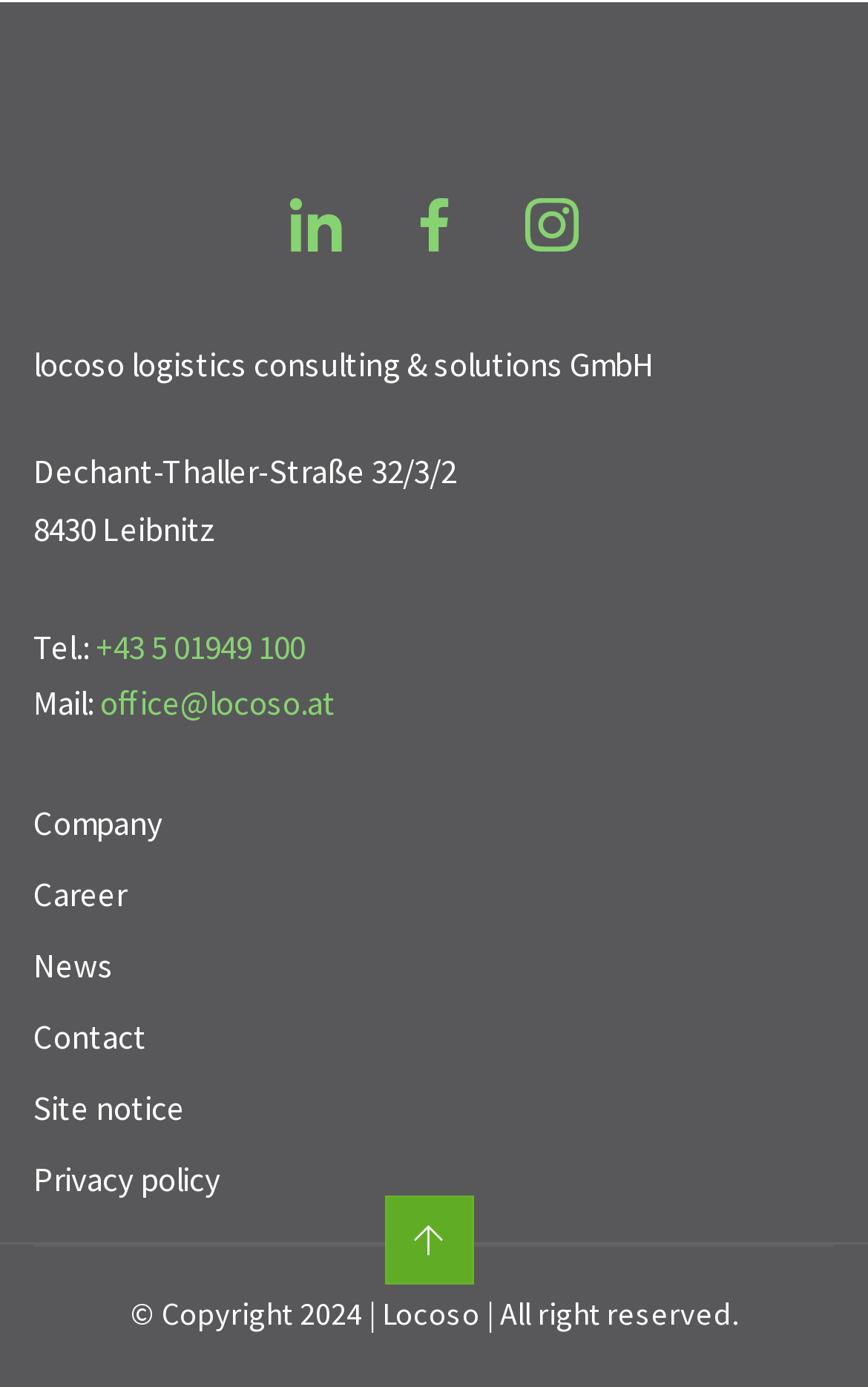Can you pinpoint the bounding box coordinates for the clickable element required for this instruction: "go to contact page"? The coordinates should be four float numbers between 0 and 1, i.e., [left, top, right, bottom].

[0.038, 0.732, 0.169, 0.762]